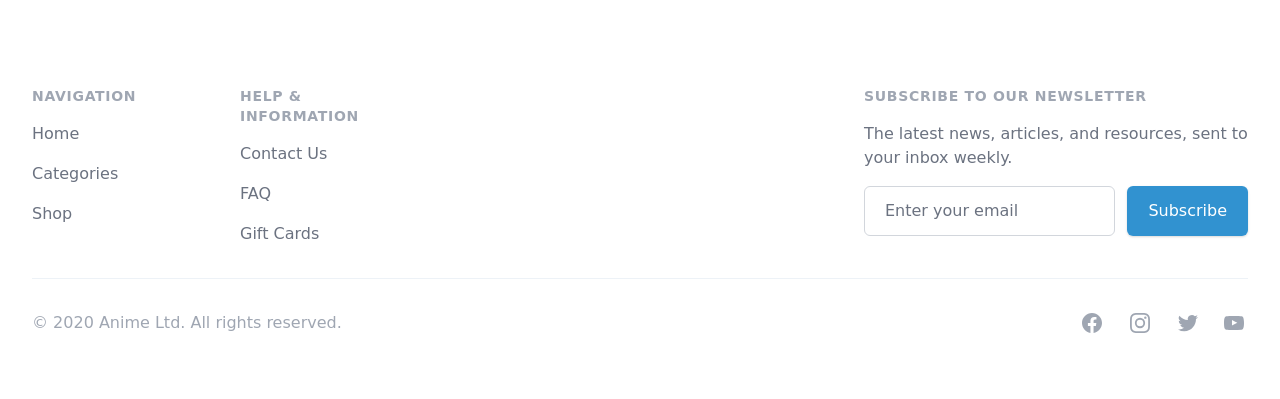Identify the bounding box coordinates of the element to click to follow this instruction: 'Click on 'Courses''. Ensure the coordinates are four float values between 0 and 1, provided as [left, top, right, bottom].

None